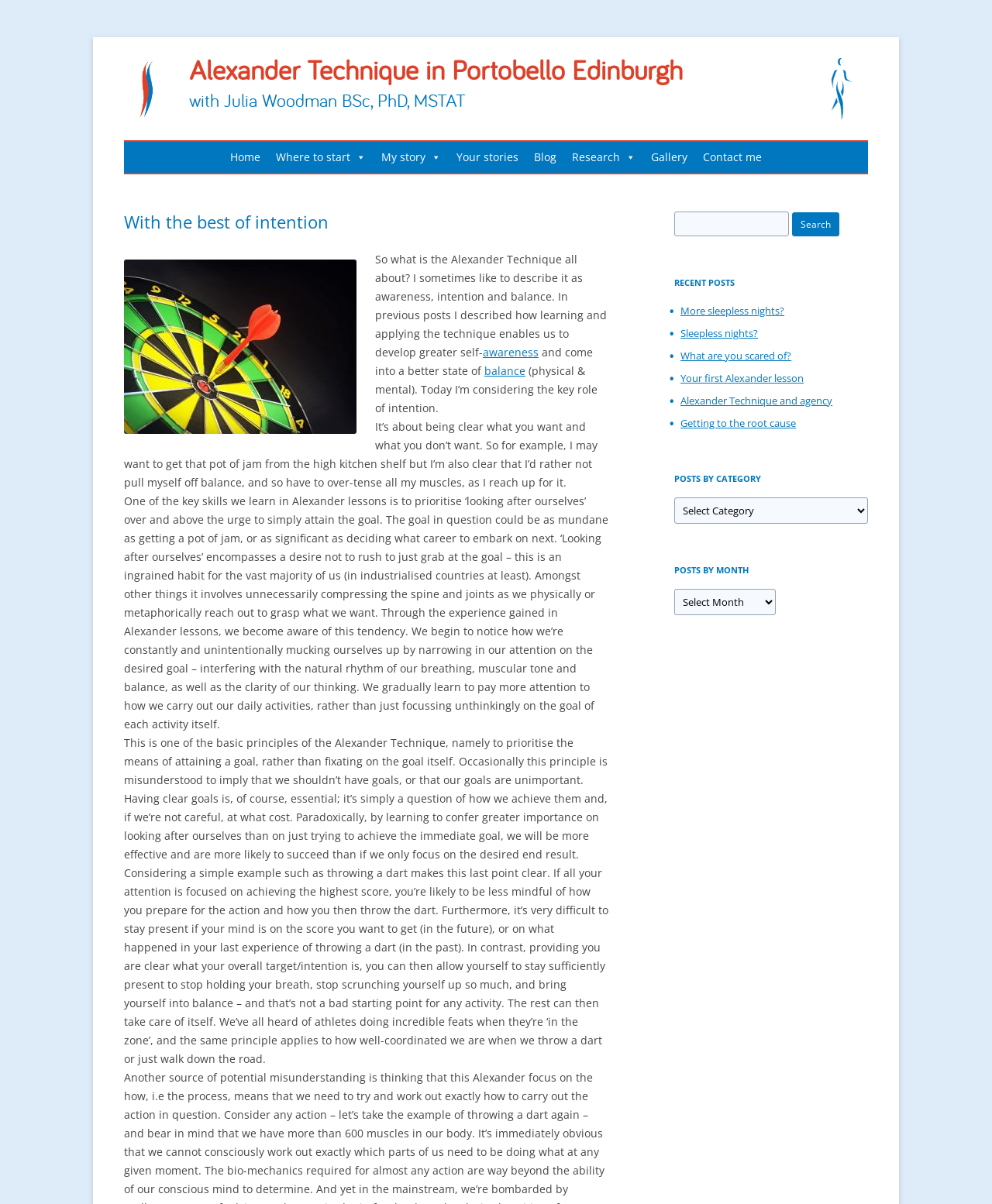What is the name of the author?
Look at the image and provide a short answer using one word or a phrase.

Julia Woodman